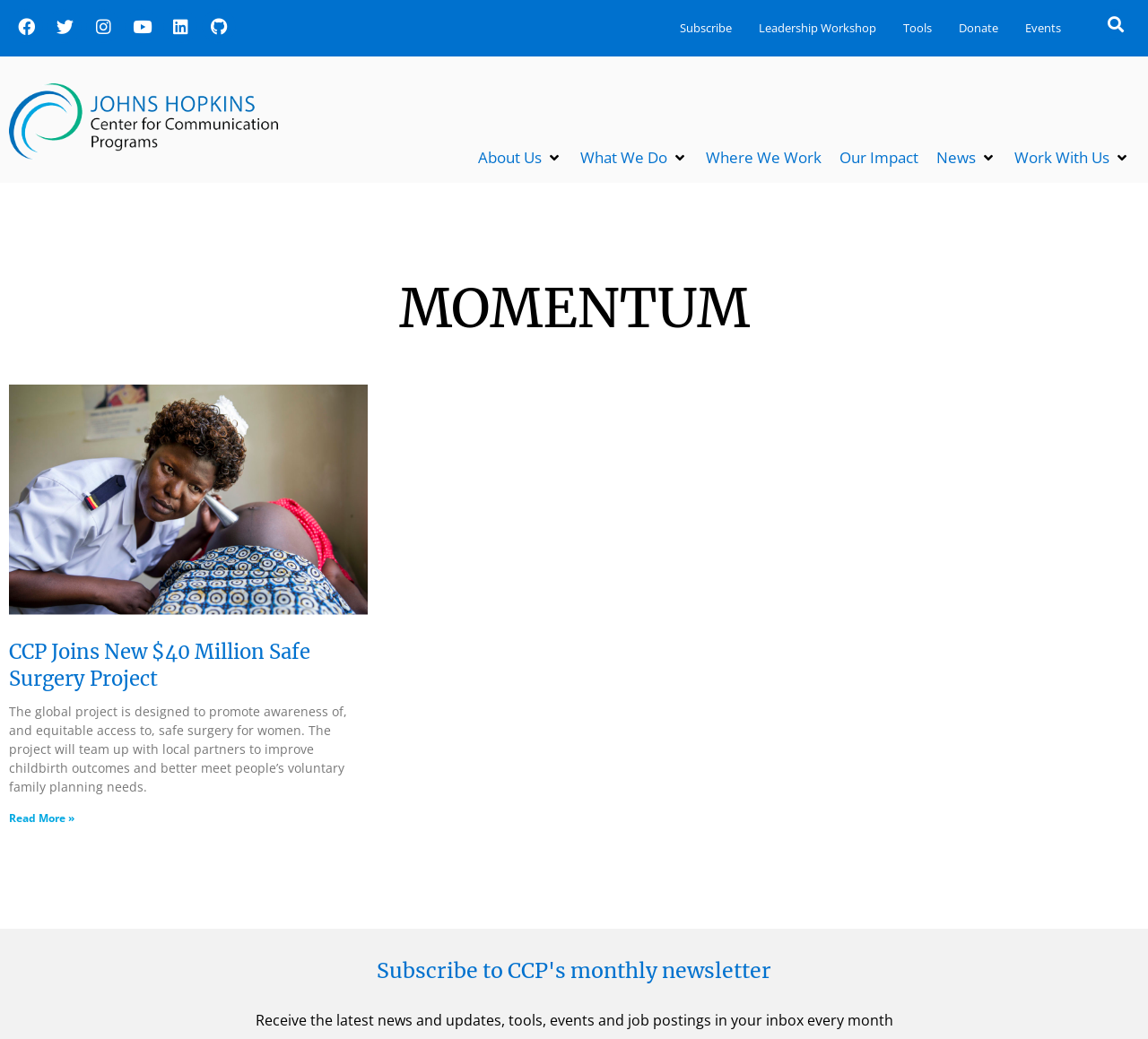What is the name of the organization?
Examine the image closely and answer the question with as much detail as possible.

Based on the webpage, I can see that the organization's name is mentioned in the title of the webpage, which is 'MOMENTUM Archives - Johns Hopkins Center for Communication Programs'. This suggests that the webpage is related to the archives of MOMENTUM, which is a program or initiative of the Johns Hopkins Center for Communication Programs.